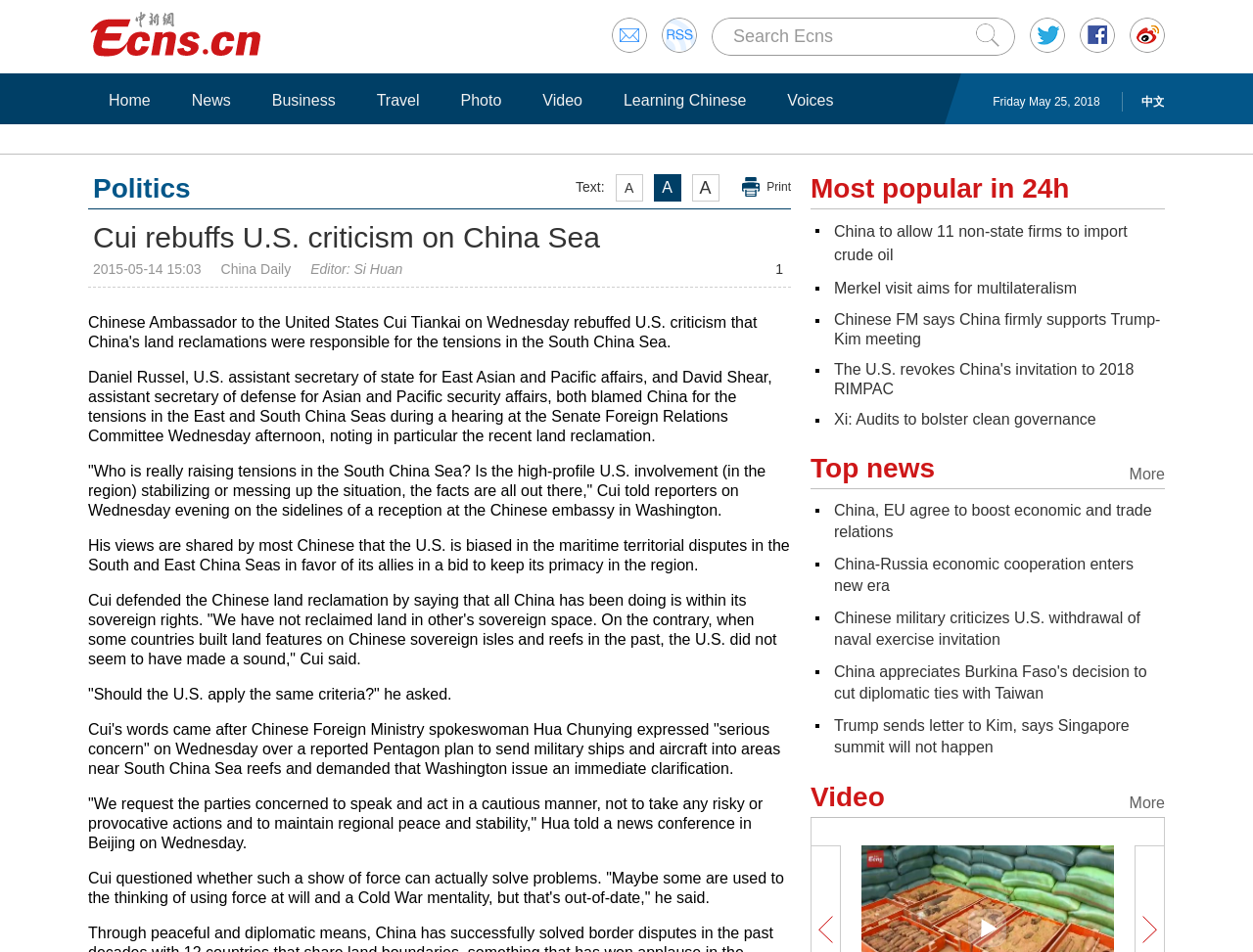Please locate the bounding box coordinates of the element's region that needs to be clicked to follow the instruction: "Print the article". The bounding box coordinates should be provided as four float numbers between 0 and 1, i.e., [left, top, right, bottom].

[0.592, 0.183, 0.631, 0.21]